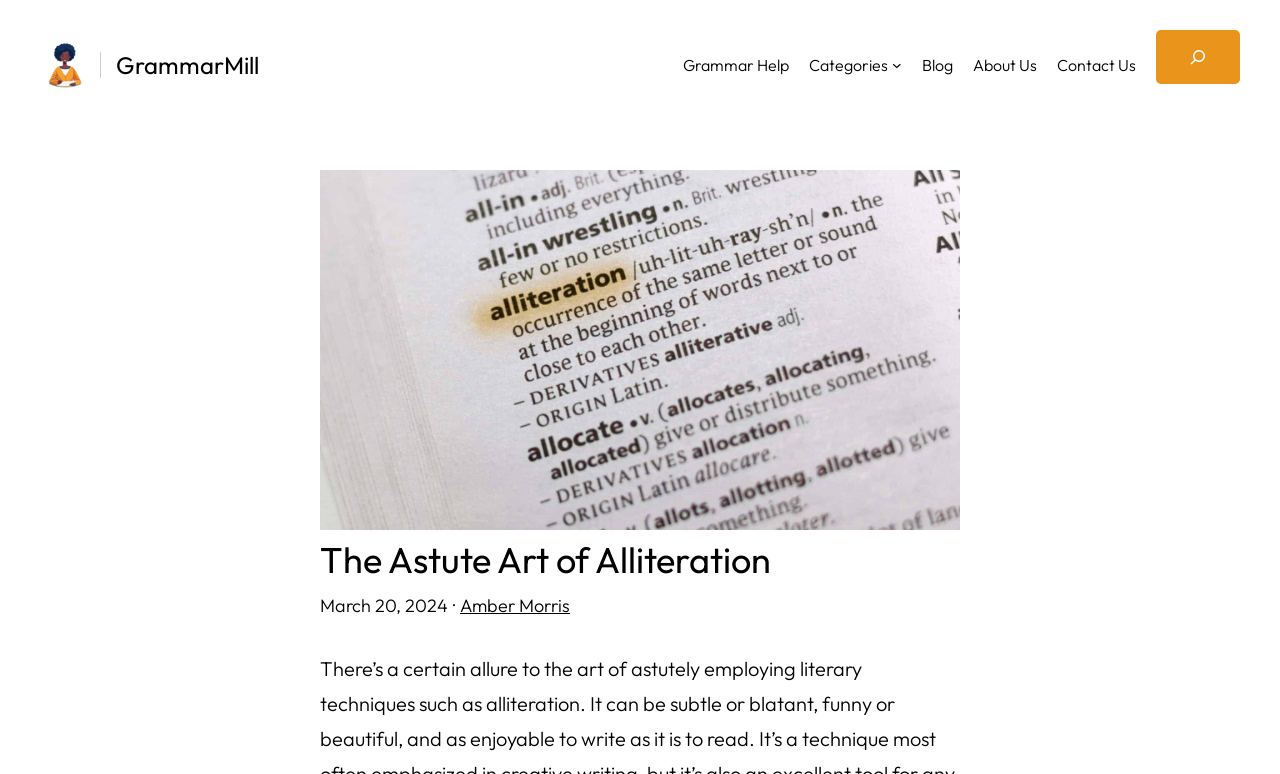Identify the bounding box coordinates of the section to be clicked to complete the task described by the following instruction: "contact us". The coordinates should be four float numbers between 0 and 1, formatted as [left, top, right, bottom].

[0.826, 0.066, 0.888, 0.102]